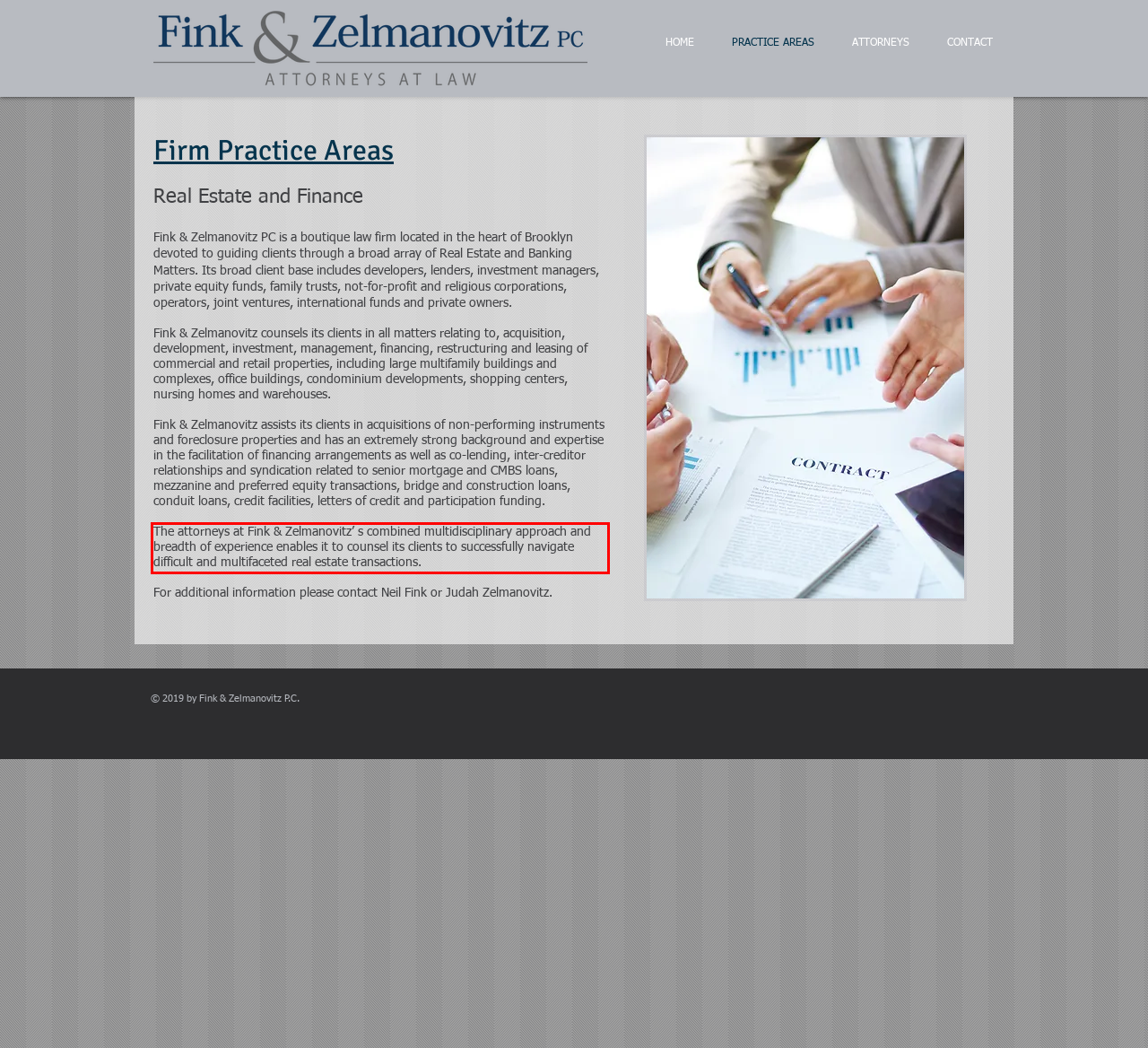Analyze the screenshot of a webpage where a red rectangle is bounding a UI element. Extract and generate the text content within this red bounding box.

The attorneys at Fink & Zelmanovitz’ s combined multidisciplinary approach and breadth of experience enables it to counsel its clients to successfully navigate difficult and multifaceted real estate transactions.